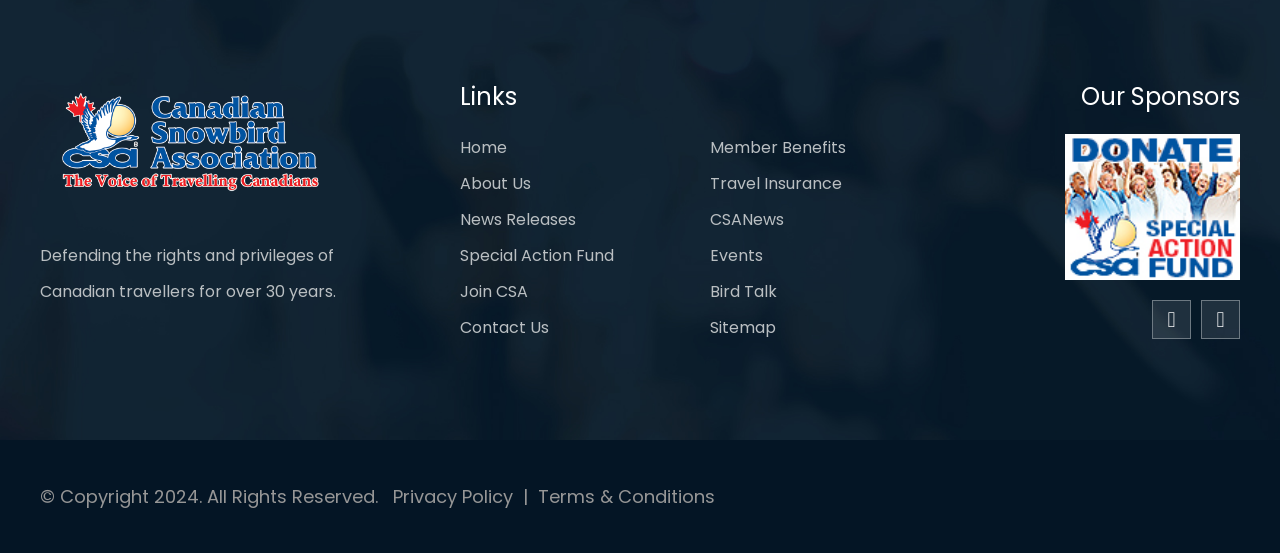Respond with a single word or phrase to the following question: How many links are there in the 'Links' section?

7